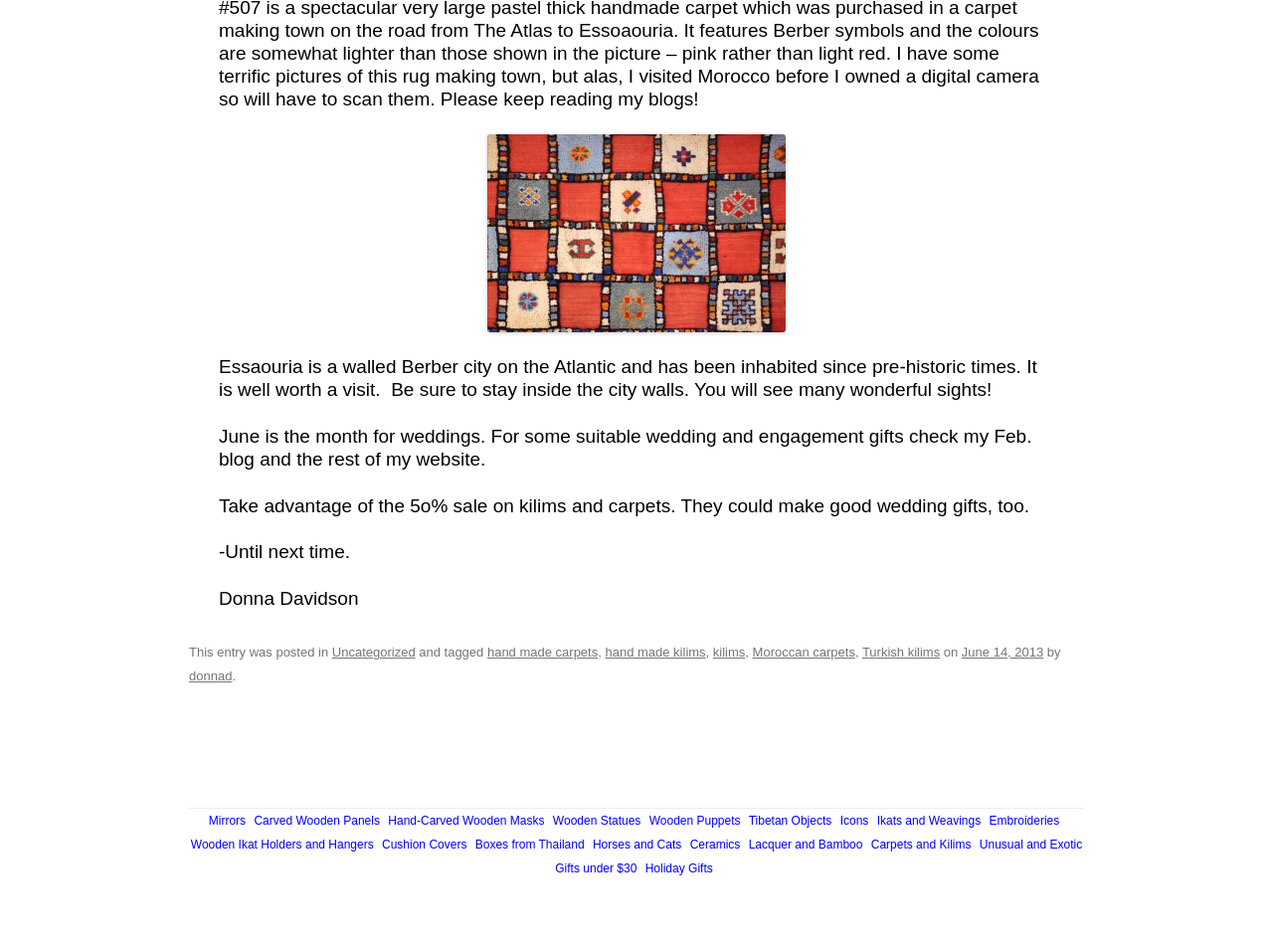Find the bounding box coordinates for the UI element whose description is: "Uncategorized". The coordinates should be four float numbers between 0 and 1, in the format [left, top, right, bottom].

[0.261, 0.677, 0.326, 0.693]